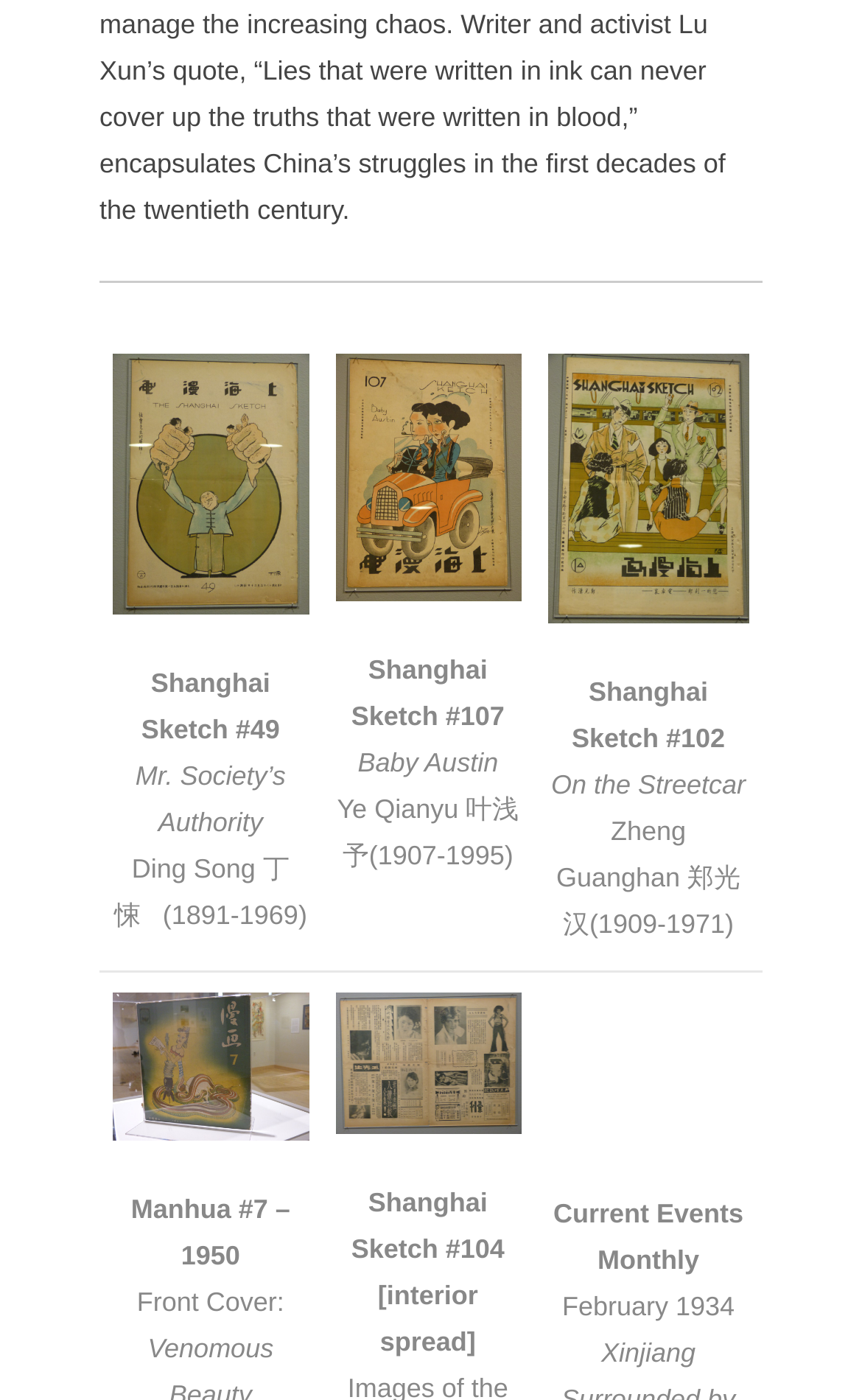Please reply to the following question using a single word or phrase: 
How many images are there in the webpage?

6